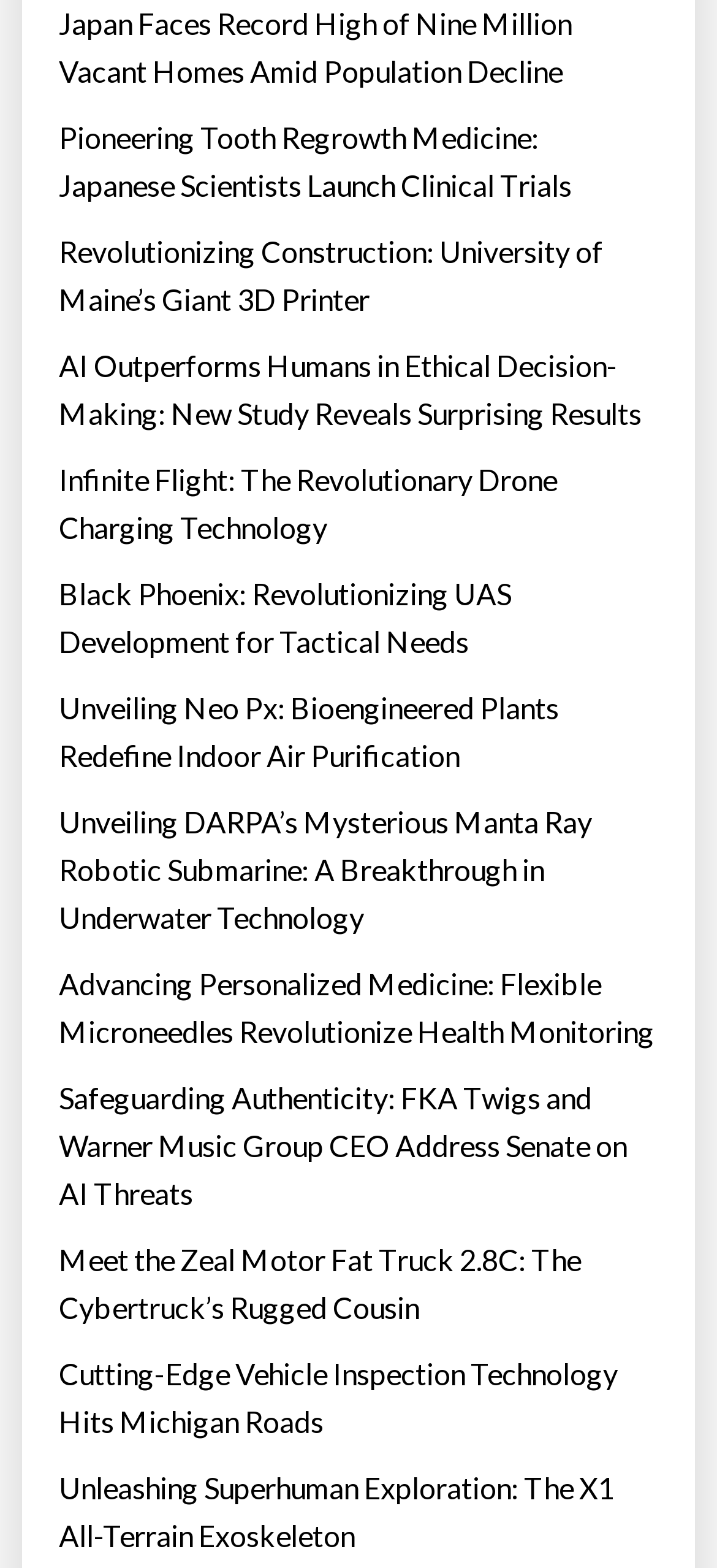Please identify the bounding box coordinates of the element on the webpage that should be clicked to follow this instruction: "Explore AI outperforming humans in ethical decision-making". The bounding box coordinates should be given as four float numbers between 0 and 1, formatted as [left, top, right, bottom].

[0.082, 0.218, 0.918, 0.279]